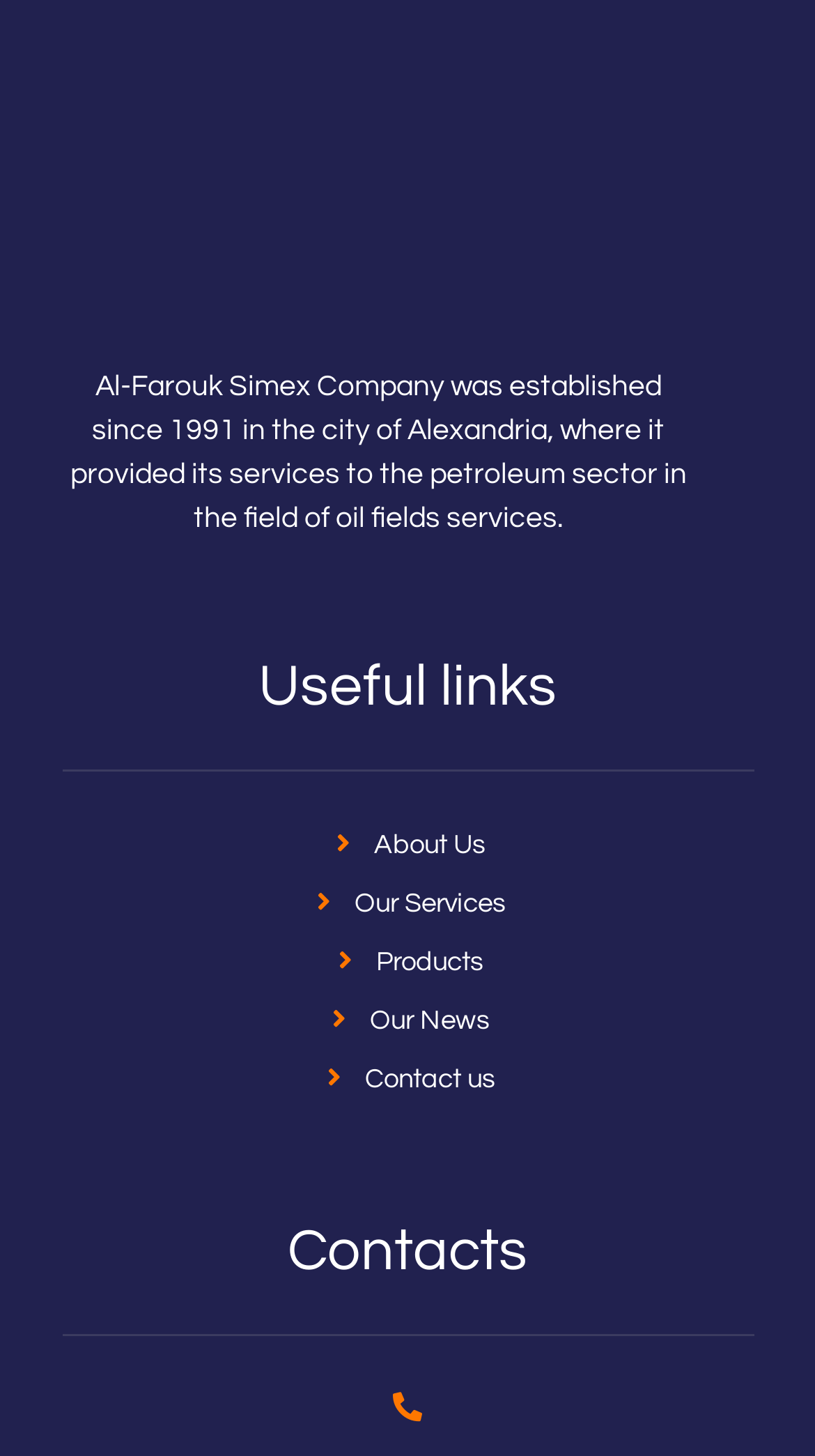What year was Al-Farouk Simex Company established?
Ensure your answer is thorough and detailed.

The answer can be found in the static text at the top of the webpage, which states 'Al-Farouk Simex Company was established since 1991 in the city of Alexandria...'.